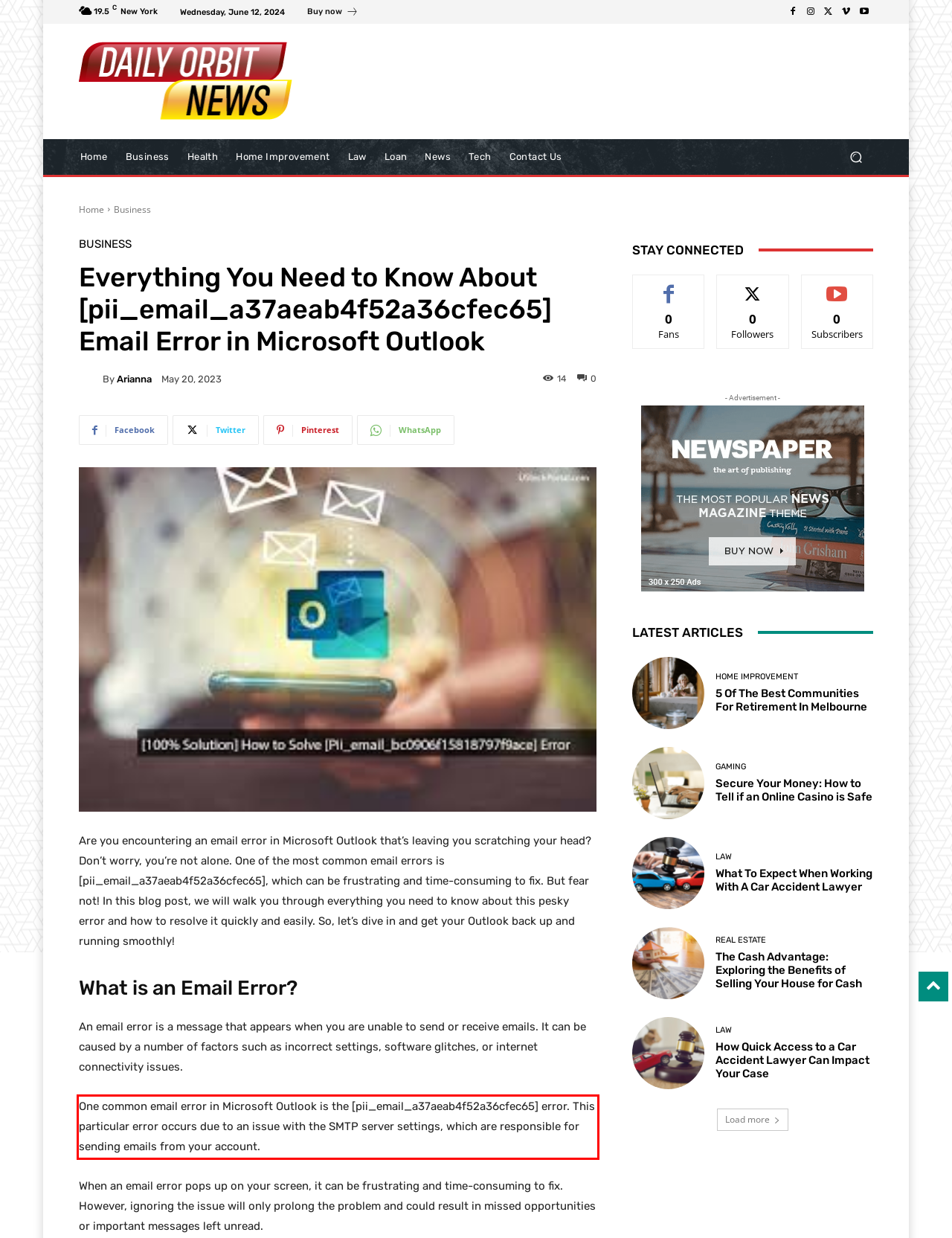Given a screenshot of a webpage containing a red bounding box, perform OCR on the text within this red bounding box and provide the text content.

One common email error in Microsoft Outlook is the [pii_email_a37aeab4f52a36cfec65] error. This particular error occurs due to an issue with the SMTP server settings, which are responsible for sending emails from your account.